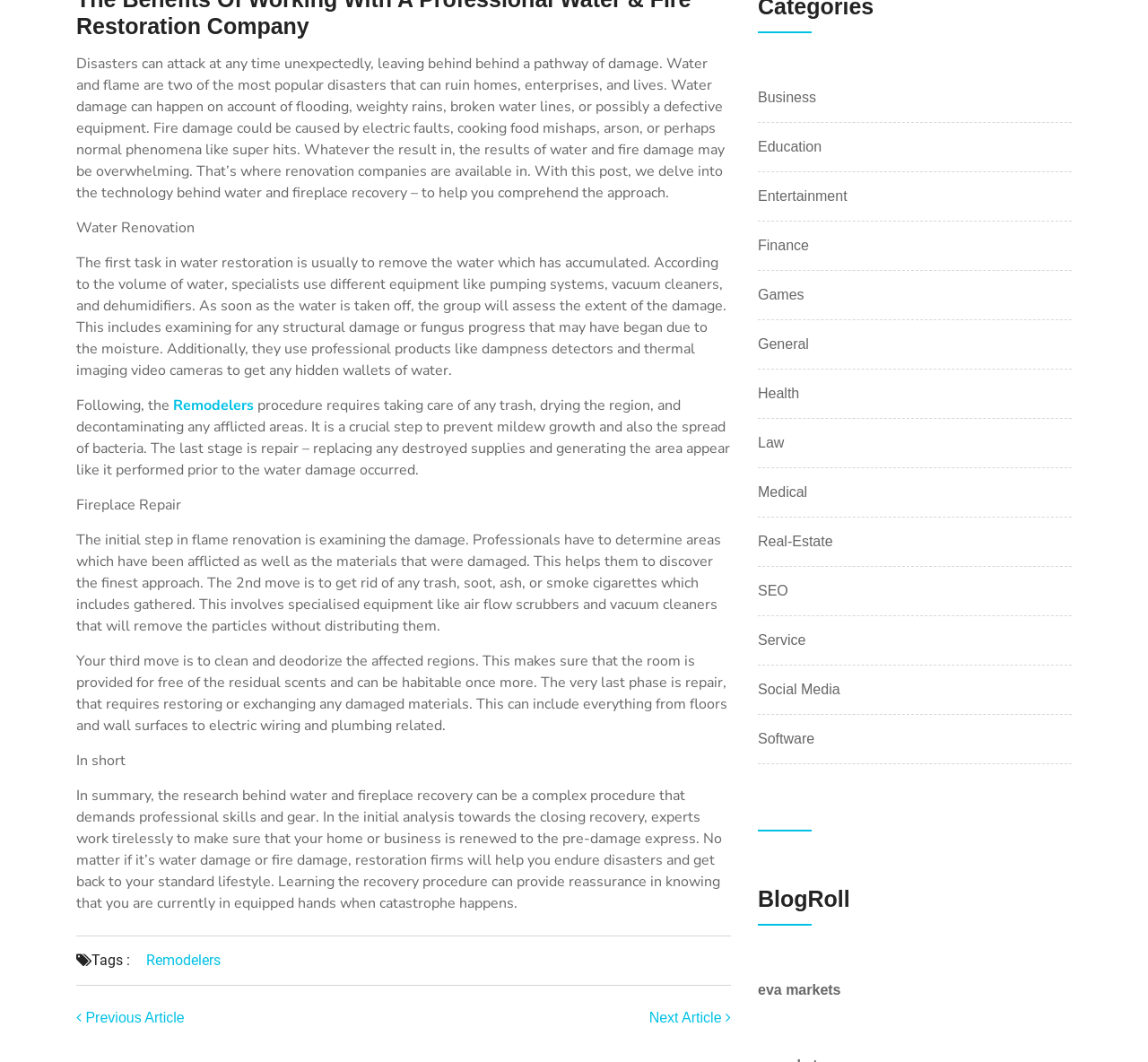Determine the bounding box coordinates of the region I should click to achieve the following instruction: "Click on the 'Remodelers' link". Ensure the bounding box coordinates are four float numbers between 0 and 1, i.e., [left, top, right, bottom].

[0.151, 0.372, 0.221, 0.391]